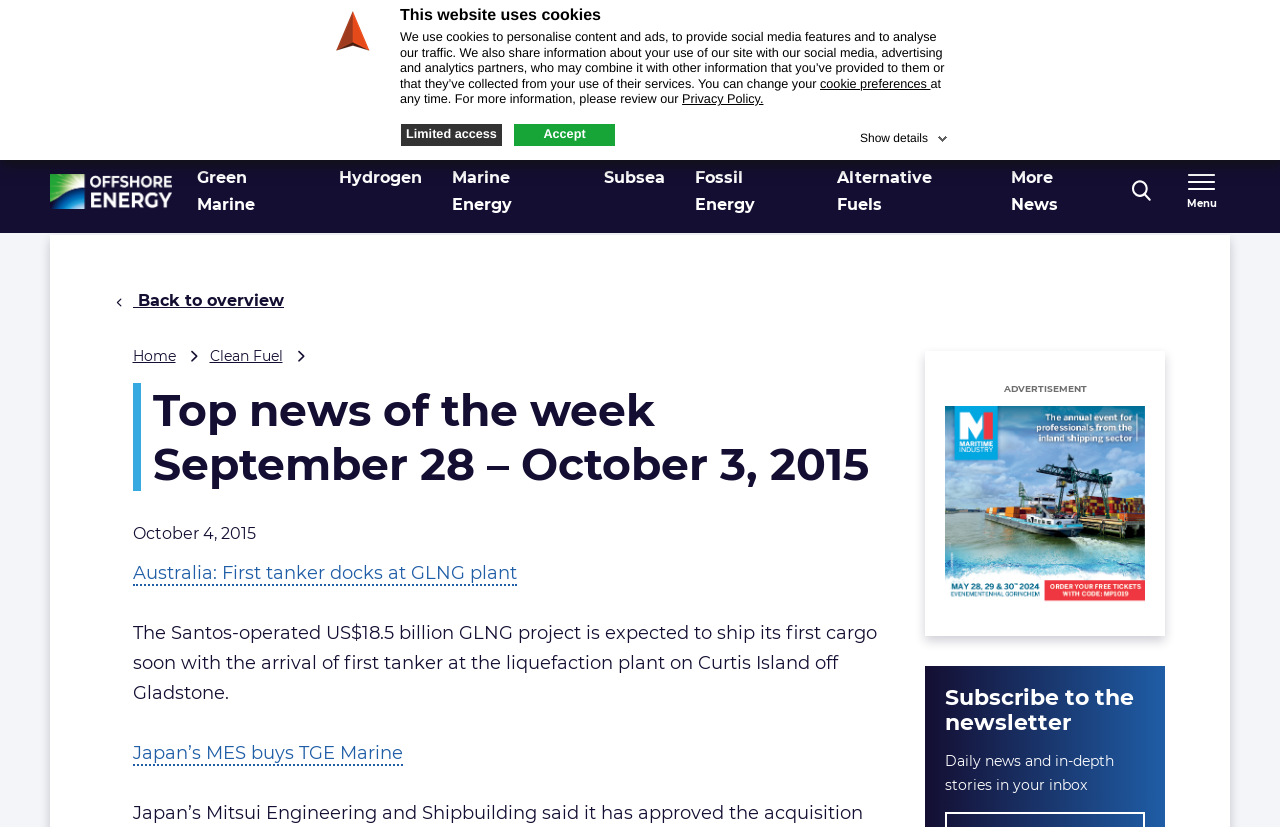Determine the main headline from the webpage and extract its text.

Top news of the week September 28 – October 3, 2015